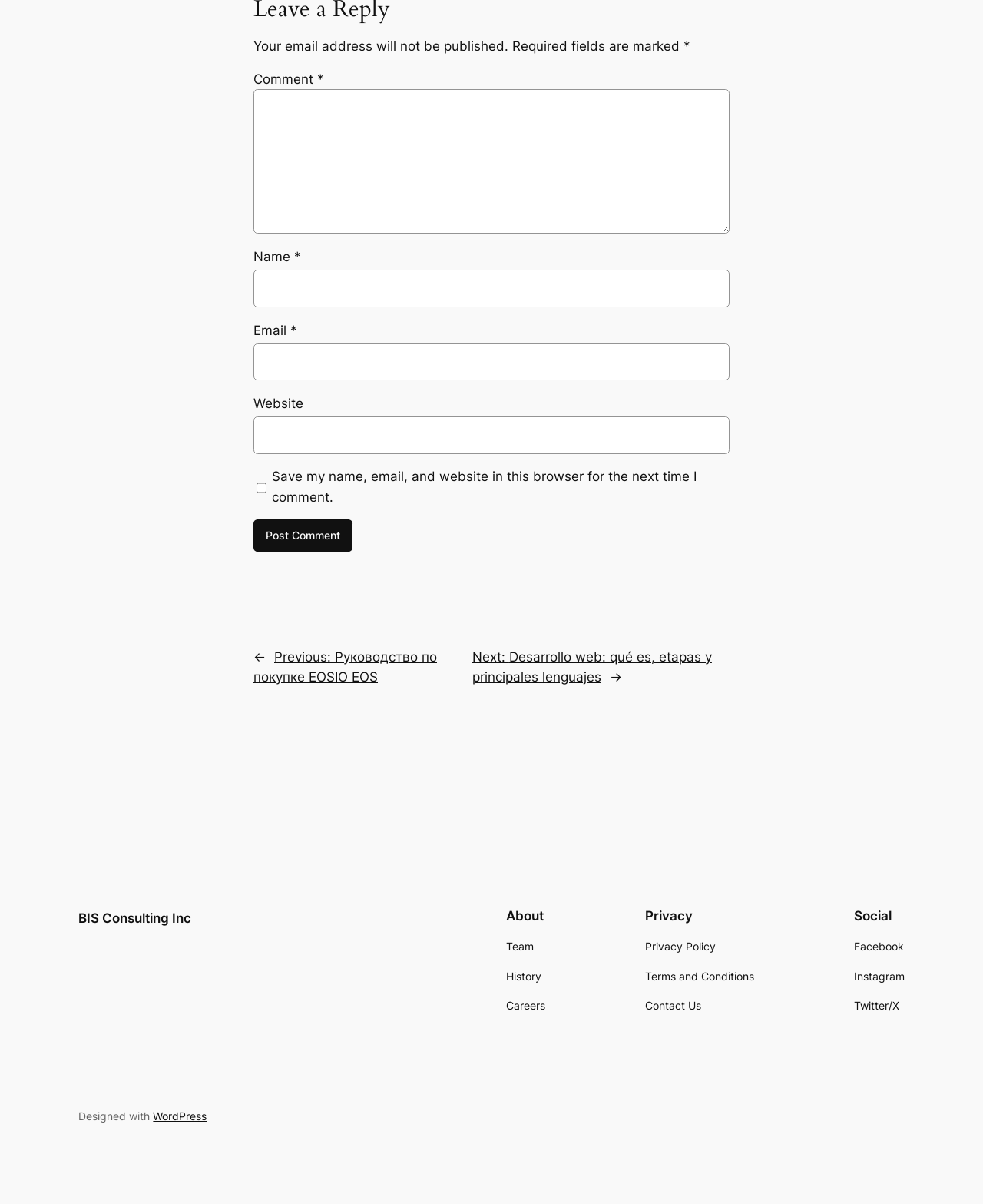What is the purpose of the checkbox?
Your answer should be a single word or phrase derived from the screenshot.

Save user data